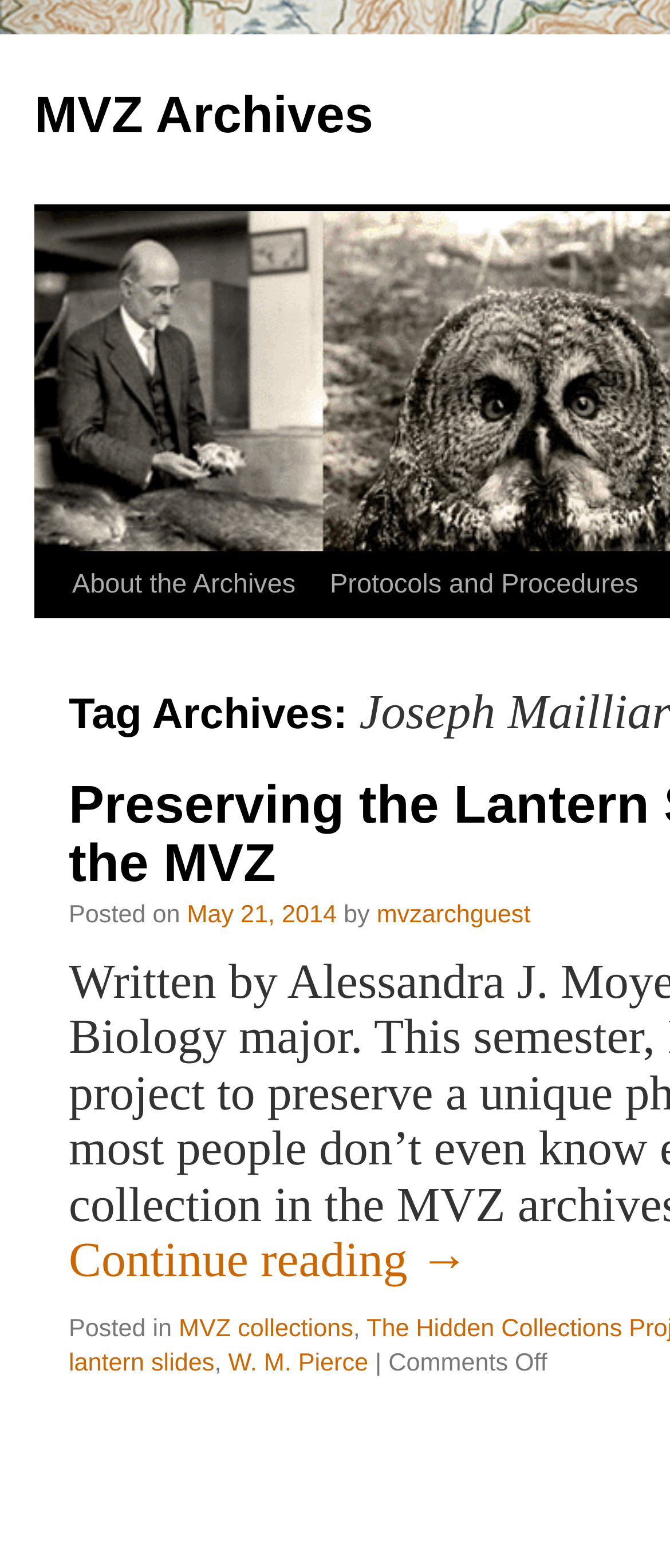Identify the bounding box coordinates for the region of the element that should be clicked to carry out the instruction: "Read the post from May 21, 2014". The bounding box coordinates should be four float numbers between 0 and 1, i.e., [left, top, right, bottom].

[0.279, 0.575, 0.503, 0.592]